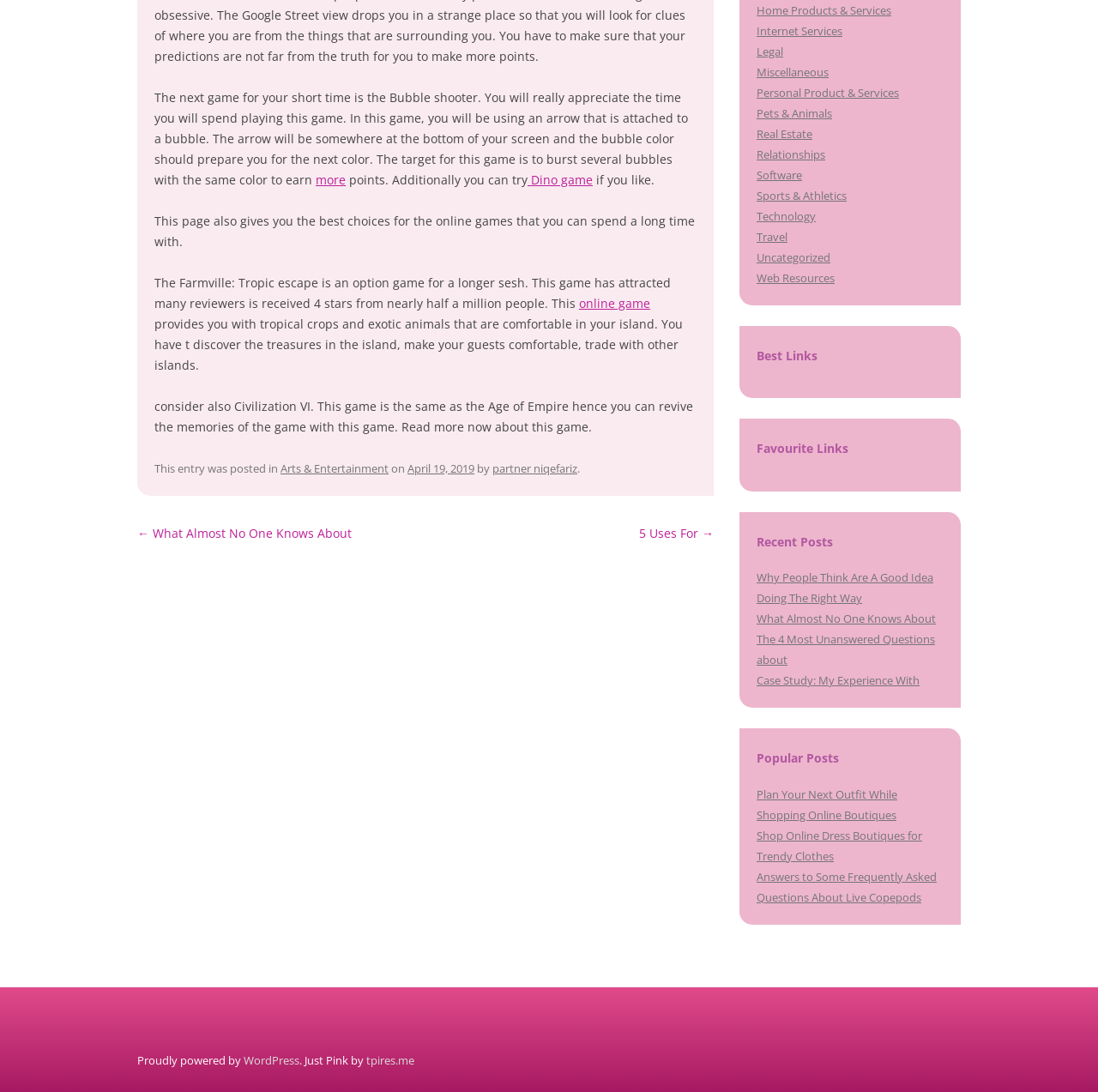Locate the bounding box coordinates of the UI element described by: "Miscellaneous". Provide the coordinates as four float numbers between 0 and 1, formatted as [left, top, right, bottom].

[0.689, 0.059, 0.755, 0.073]